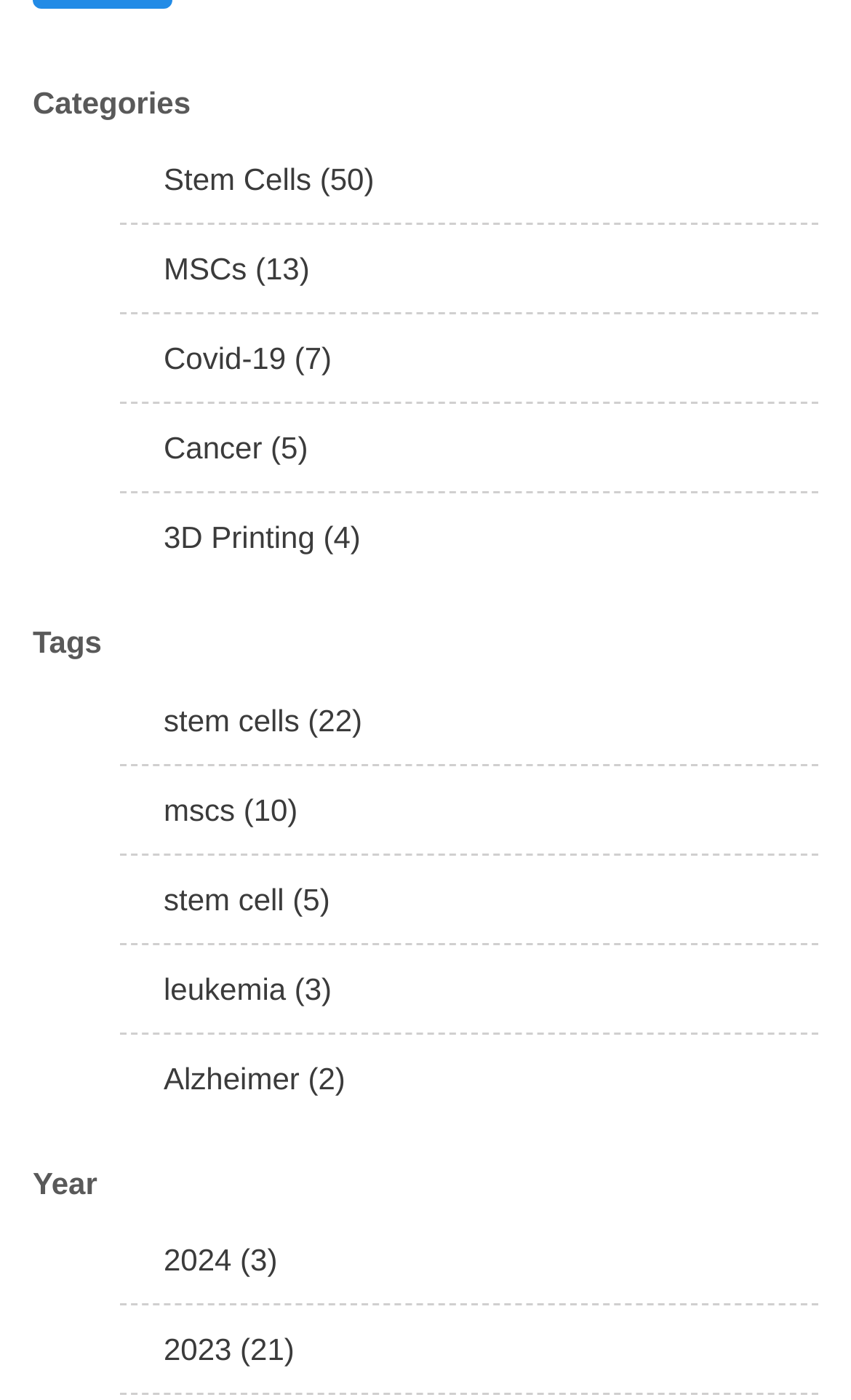Find the bounding box coordinates of the clickable area required to complete the following action: "View MSCs research".

[0.141, 0.161, 0.962, 0.225]